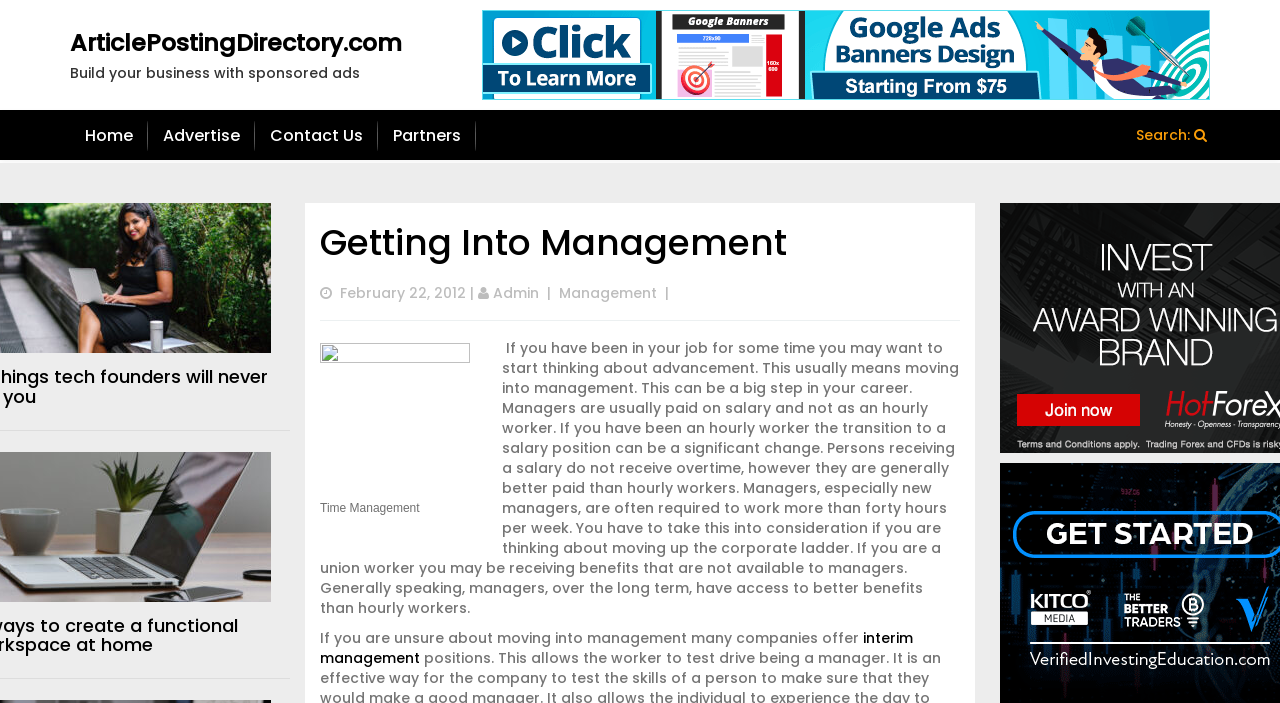Identify and extract the main heading of the webpage.

Getting Into Management